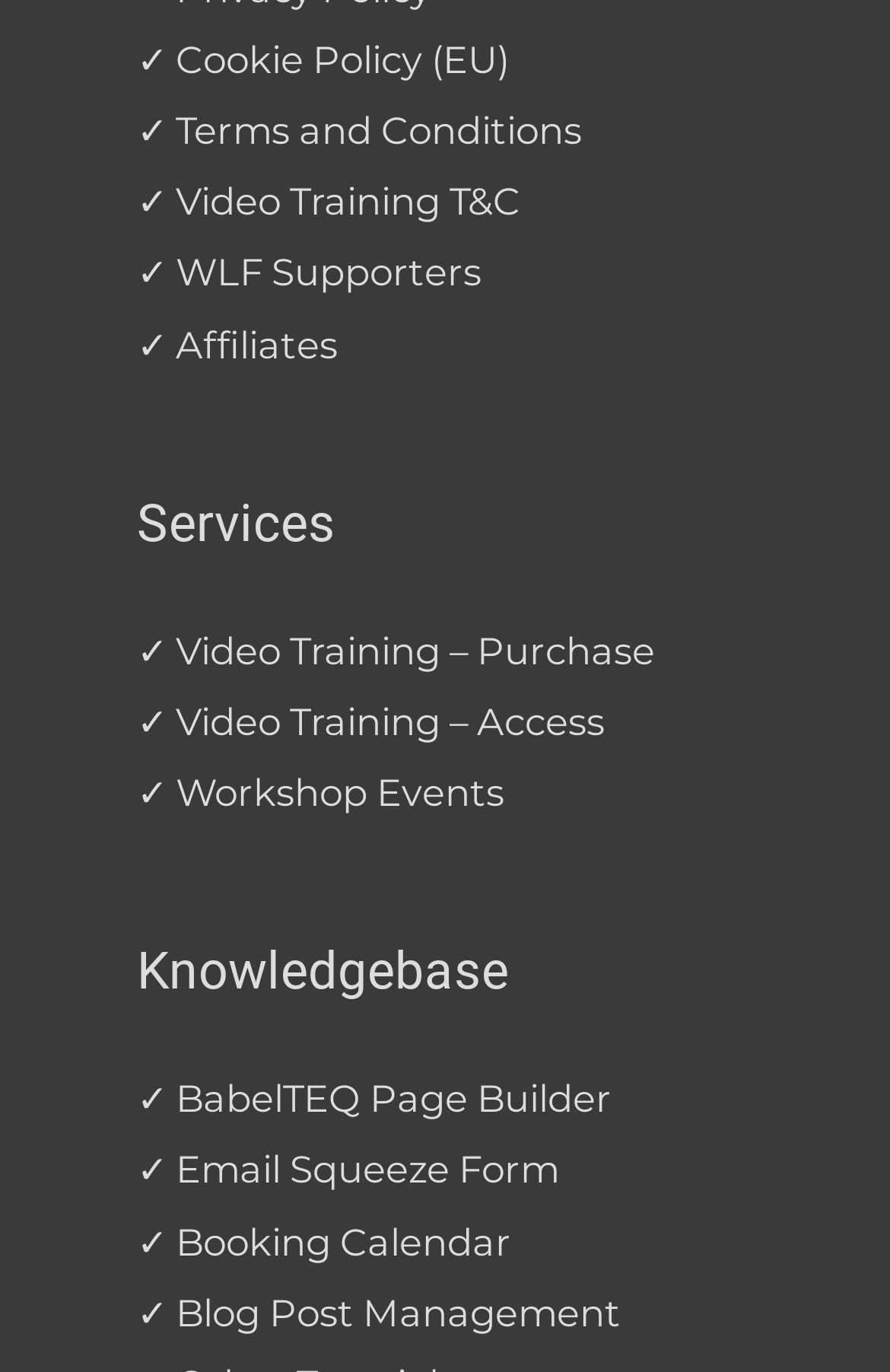Determine the bounding box coordinates of the clickable area required to perform the following instruction: "Check workshop events". The coordinates should be represented as four float numbers between 0 and 1: [left, top, right, bottom].

[0.154, 0.561, 0.567, 0.594]